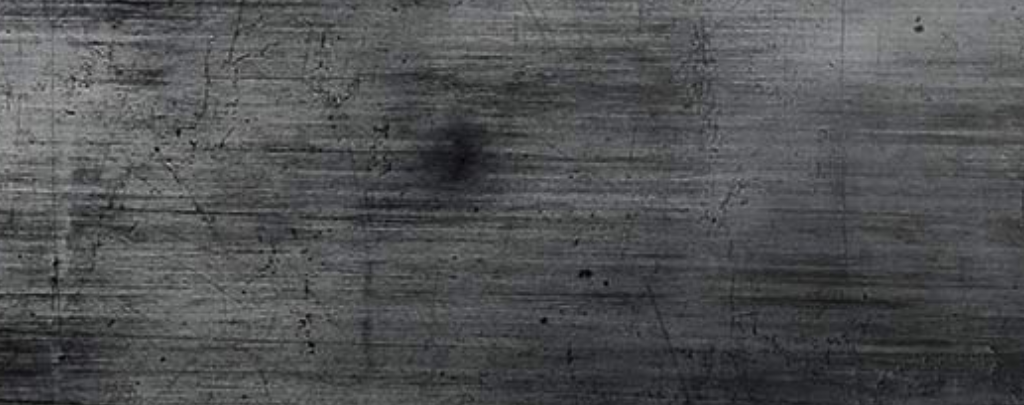Describe the image thoroughly.

The image features a textured, metallic surface, characterized by a series of subtle scratches and a weathered appearance. This dark and industrial backdrop sets a moody tone, likely associated with themes of music production and recording, particularly in the context of instruments like drums. Specifically, it connects to the broader discussion of drum recording knowledge, as highlighted in the accompanying content about the METalliance Drums. The image encapsulates the essence of a recording studio environment, reflecting the craftsmanship and depth associated with high-quality drum tracks and sound engineering.